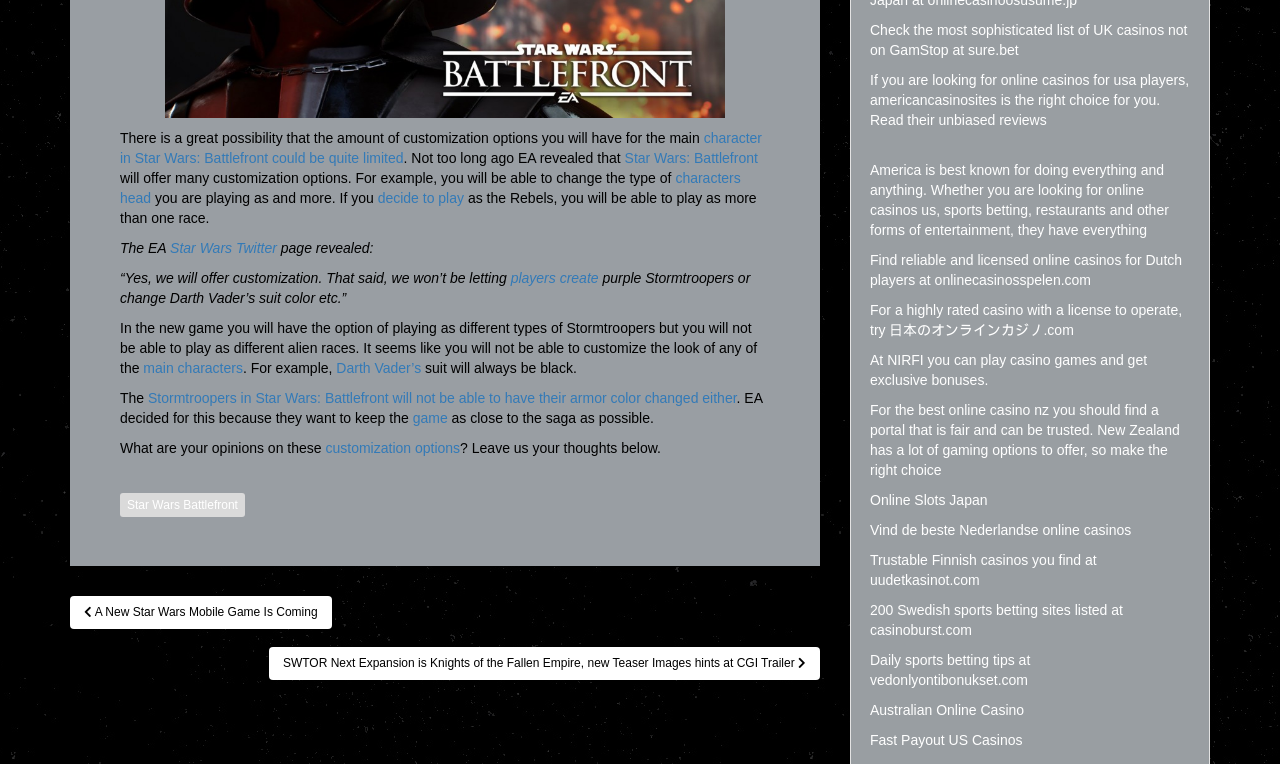Using details from the image, please answer the following question comprehensively:
Can players customize Darth Vader's suit color?

According to the article, 'Darth Vader’s suit will always be black', implying that players cannot customize his suit color.